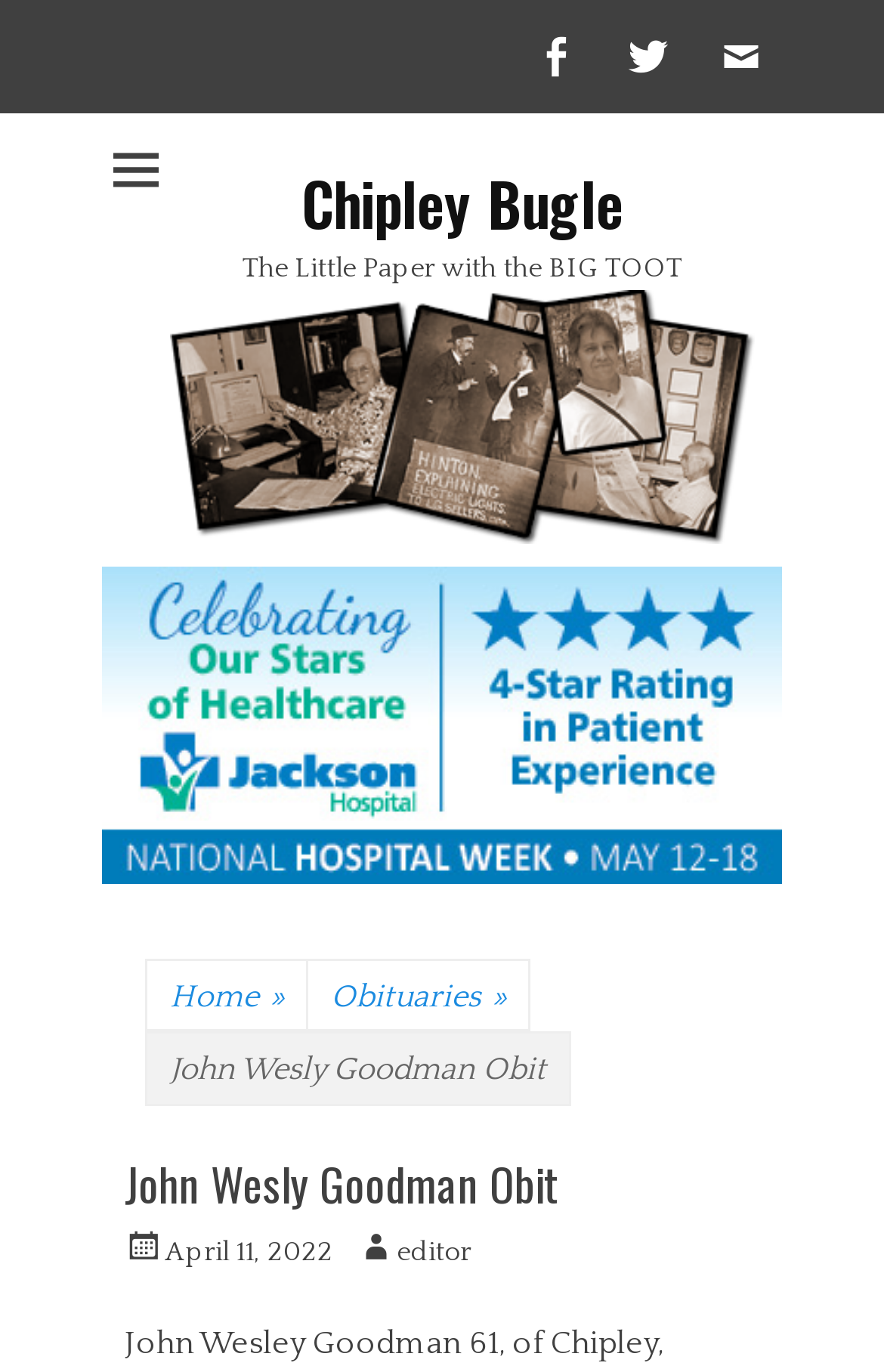Find the bounding box coordinates corresponding to the UI element with the description: "Home »". The coordinates should be formatted as [left, top, right, bottom], with values as floats between 0 and 1.

[0.167, 0.7, 0.346, 0.75]